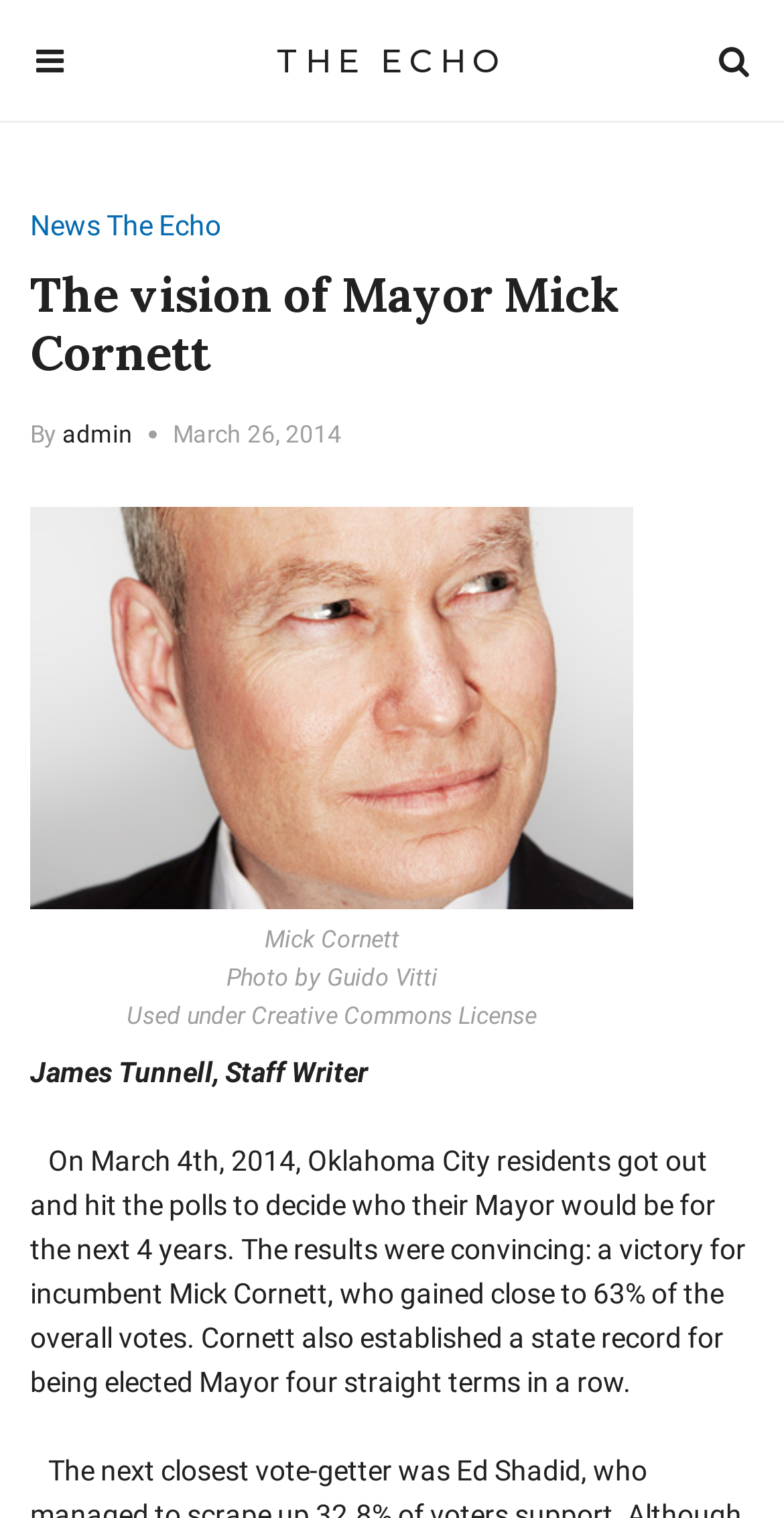What is the percentage of votes gained by Mick Cornett?
Refer to the image and offer an in-depth and detailed answer to the question.

I found the percentage by reading the text, which says 'Cornett also established a state record for being elected Mayor four straight terms in a row... a victory for incumbent Mick Cornett, who gained close to 63% of the overall votes'.